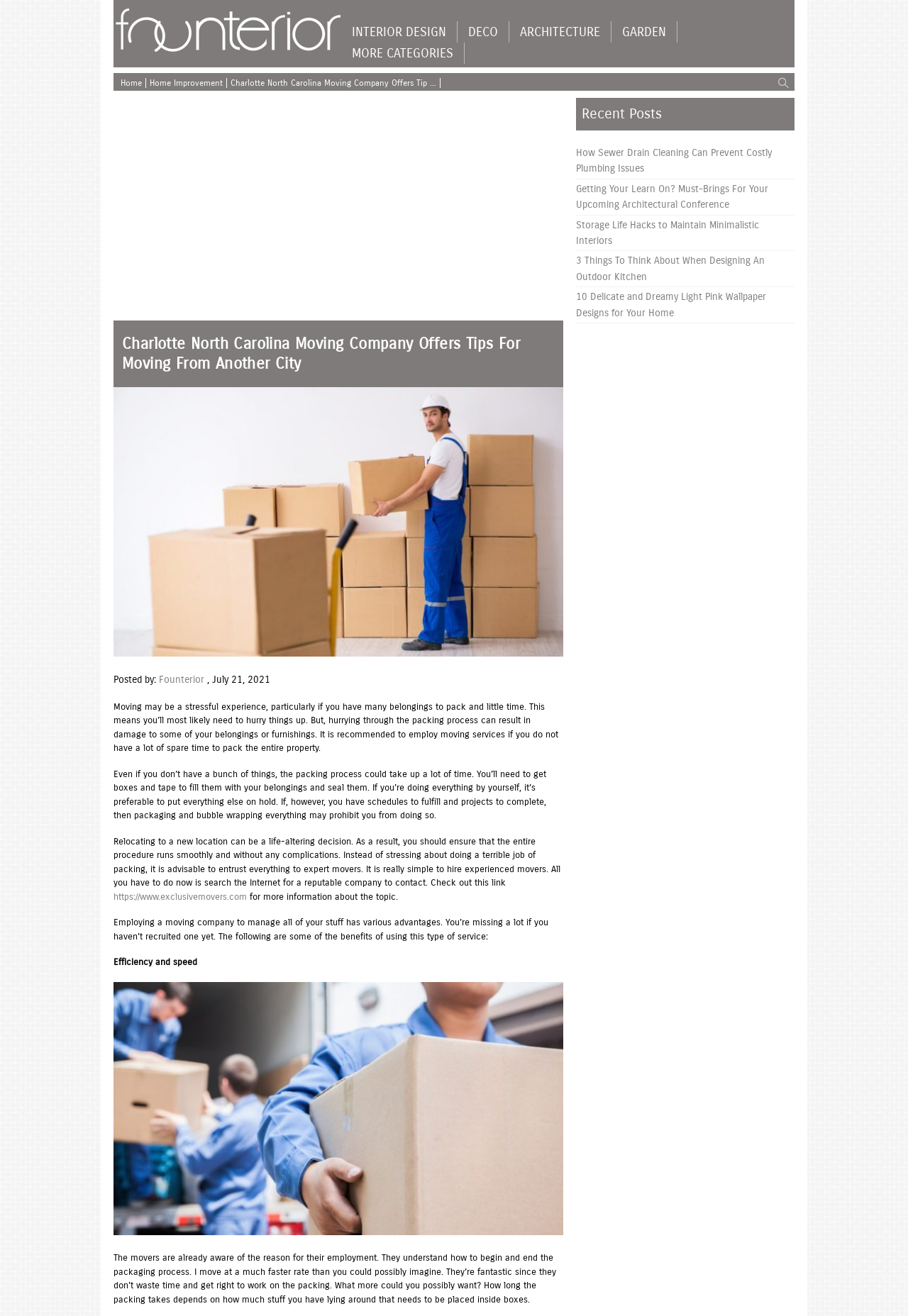Explain the webpage in detail, including its primary components.

This webpage is about a Charlotte North Carolina moving company offering tips for moving from another city. At the top, there is a logo image and a link to "Founterior" on the left, followed by a row of links to different categories, including "INTERIOR DESIGN", "DECO", "ARCHITECTURE", and "GARDEN". Below this, there are links to "Home" and "Home Improvement" on the left, and a heading that reads "Charlotte North Carolina Moving Company Offers Tips For Moving From Another City" on the right.

The main content of the page is an article that discusses the stress of moving and the benefits of hiring a moving company. The article is divided into several paragraphs, with an image of a person packing boxes in between. The text explains that moving can be a stressful experience, especially when you have a lot of belongings to pack and little time. It recommends hiring a moving company to make the process smoother and less stressful.

There are several links and images throughout the article, including a link to a website for more information about moving companies and an image of a person holding a box. The article also lists some benefits of hiring a moving company, including efficiency and speed.

On the right side of the page, there is a section titled "Recent Posts" that lists several links to other articles, including "How Sewer Drain Cleaning Can Prevent Costly Plumbing Issues" and "10 Delicate and Dreamy Light Pink Wallpaper Designs for Your Home".